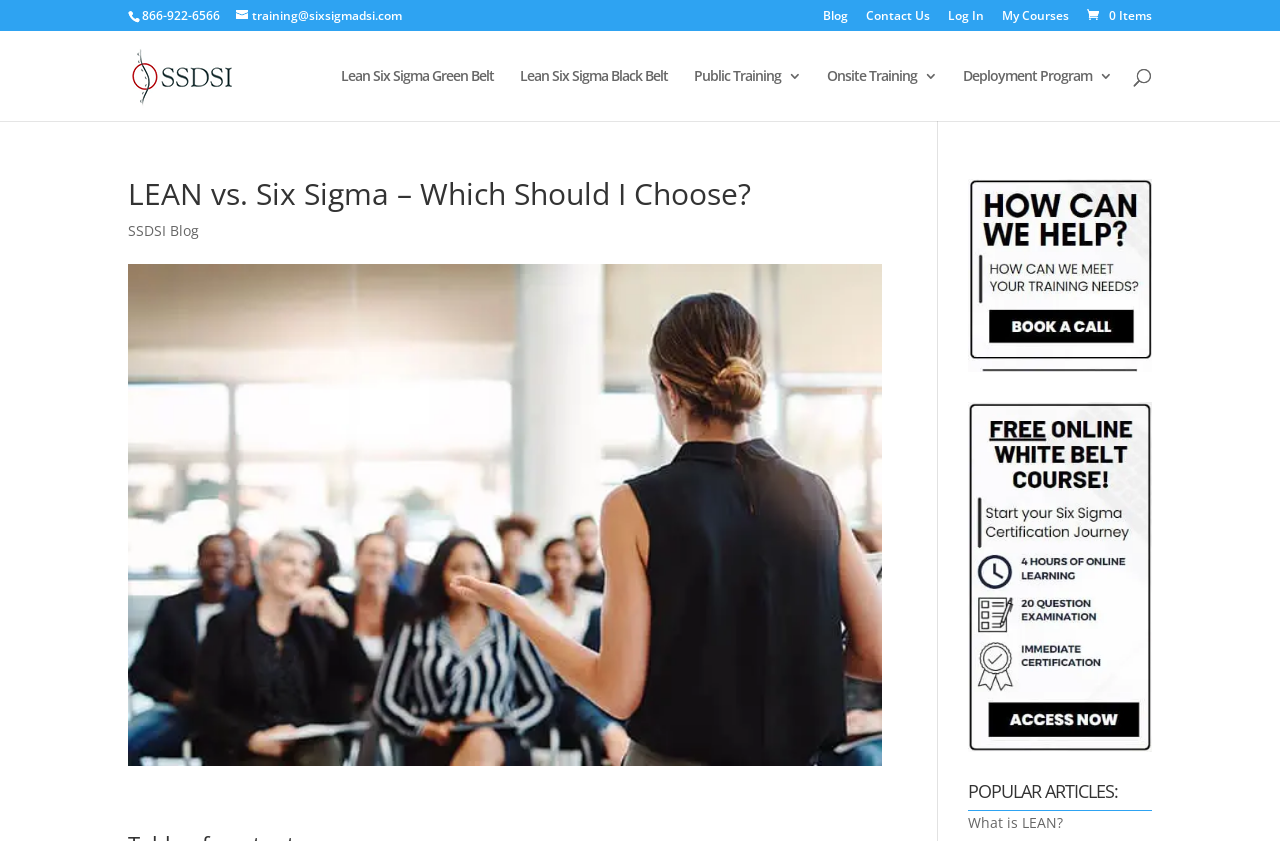Given the description of the UI element: "What is LEAN?", predict the bounding box coordinates in the form of [left, top, right, bottom], with each value being a float between 0 and 1.

[0.756, 0.967, 0.831, 0.989]